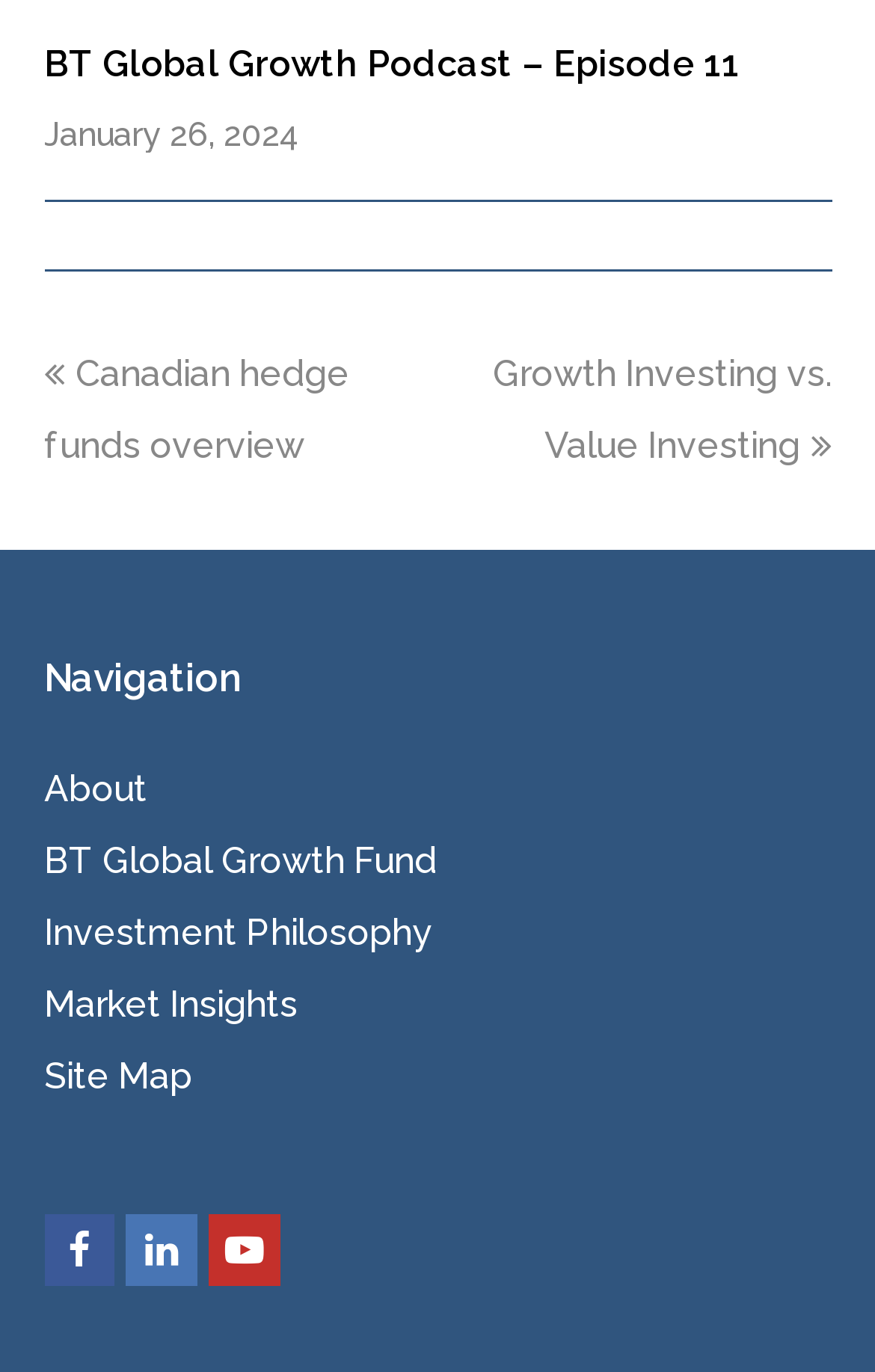What is the name of the fund mentioned on the webpage?
Give a detailed and exhaustive answer to the question.

The name of the fund can be found in the link element with the text 'BT Global Growth Fund' located in the middle of the webpage.